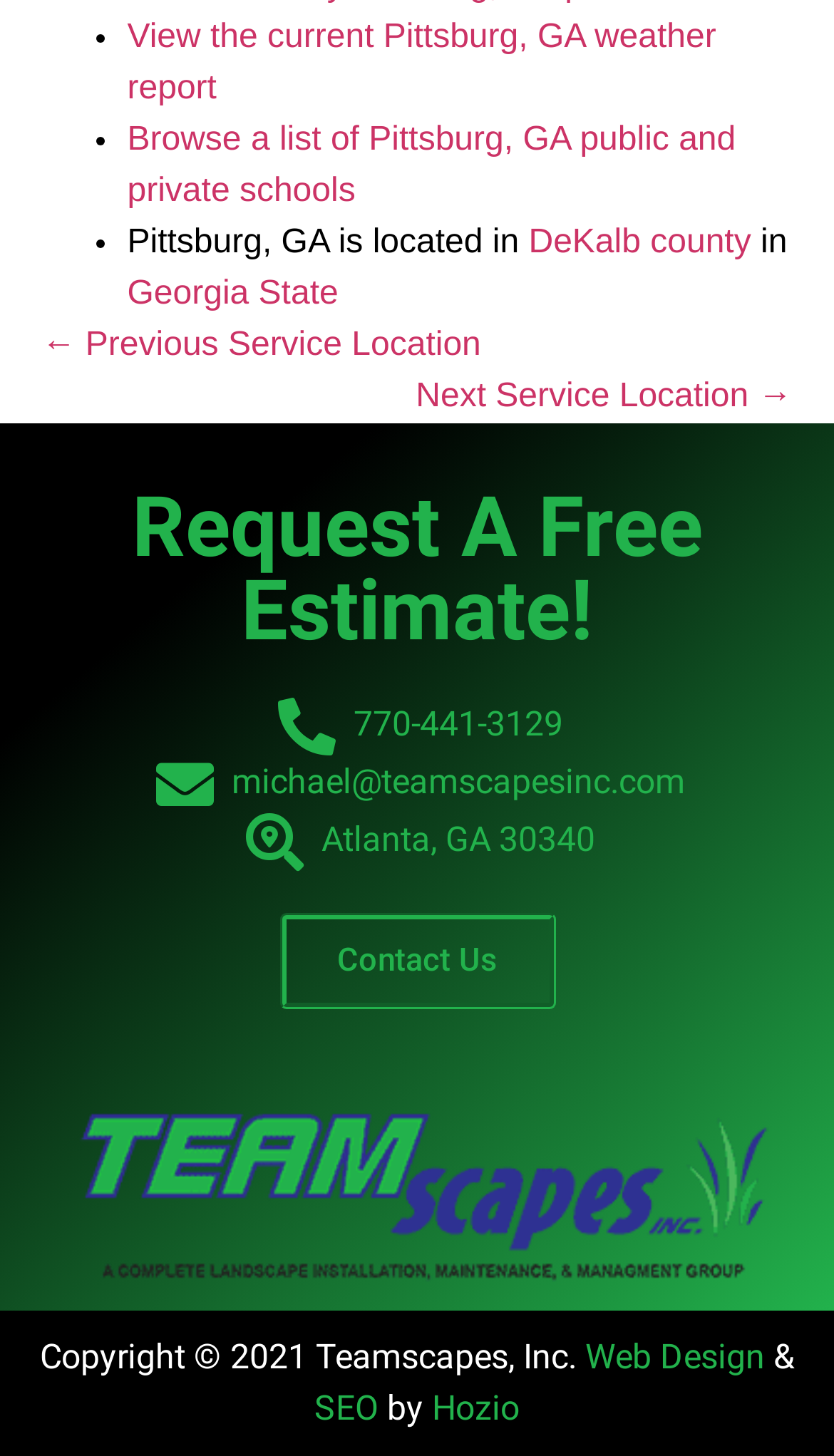Please find the bounding box coordinates of the element that you should click to achieve the following instruction: "Browse a list of Pittsburg, GA public and private schools". The coordinates should be presented as four float numbers between 0 and 1: [left, top, right, bottom].

[0.153, 0.083, 0.882, 0.144]